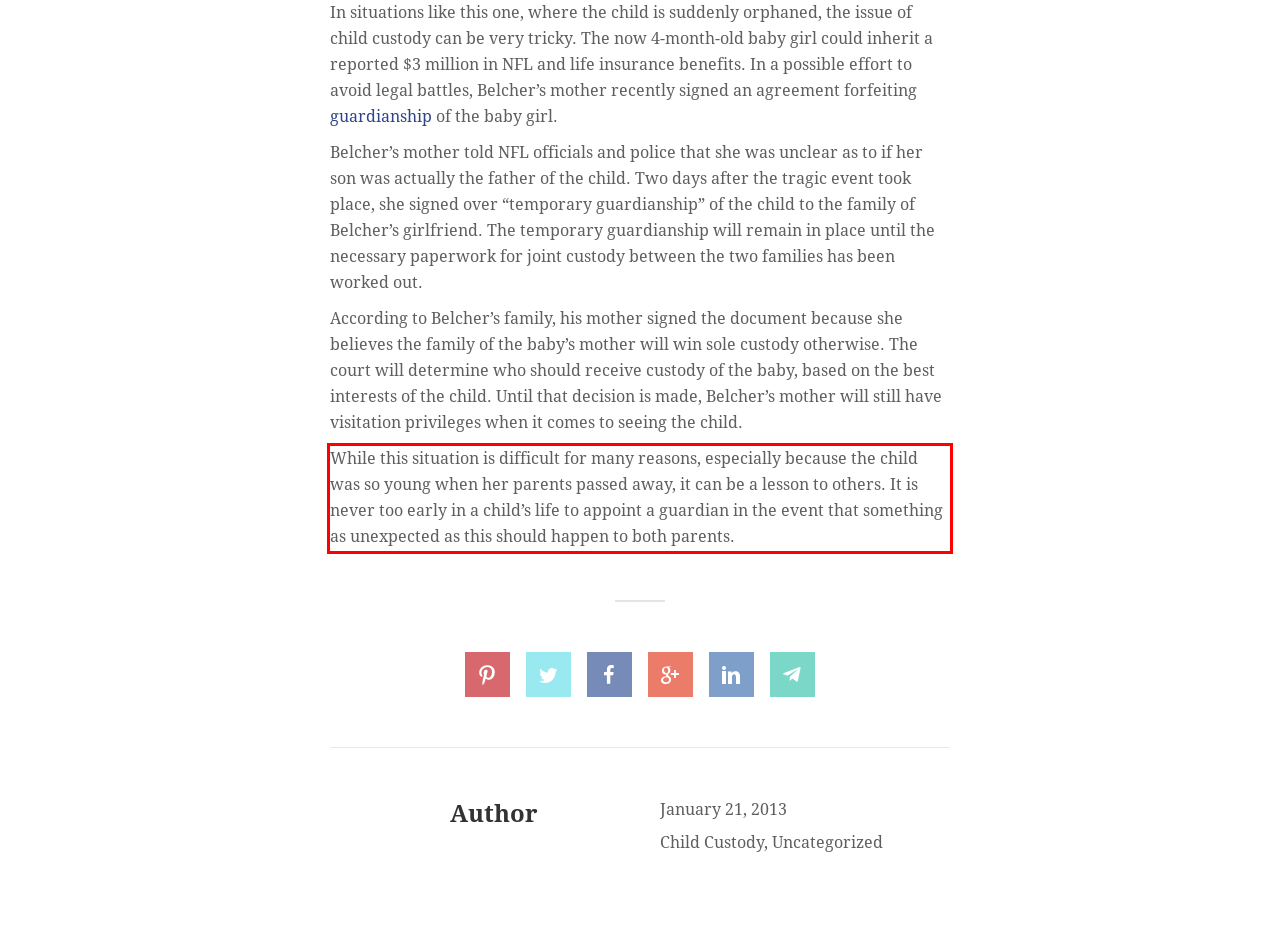From the given screenshot of a webpage, identify the red bounding box and extract the text content within it.

While this situation is difficult for many reasons, especially because the child was so young when her parents passed away, it can be a lesson to others. It is never too early in a child’s life to appoint a guardian in the event that something as unexpected as this should happen to both parents.